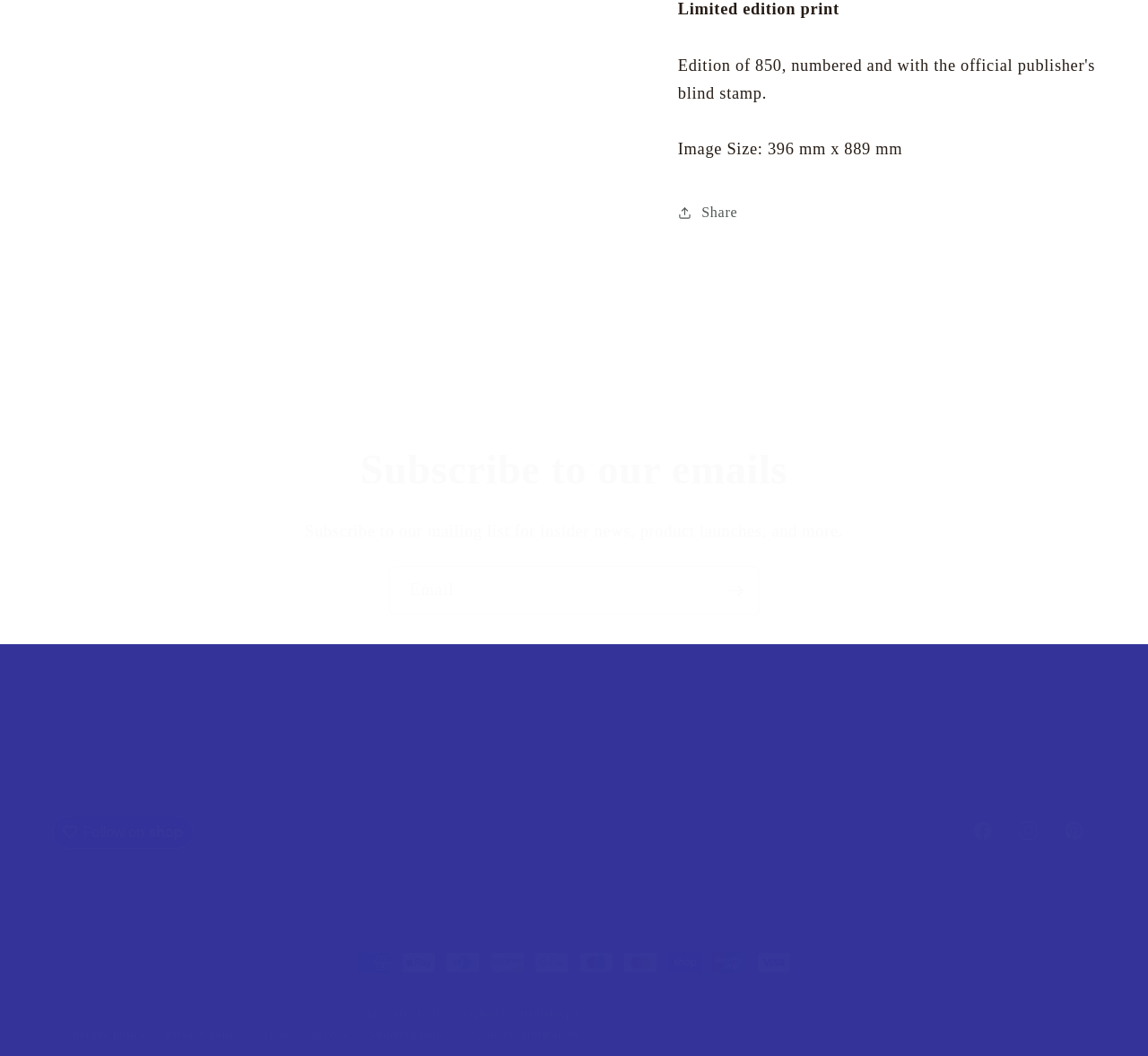Use a single word or phrase to answer the question: How many payment methods are shown?

10